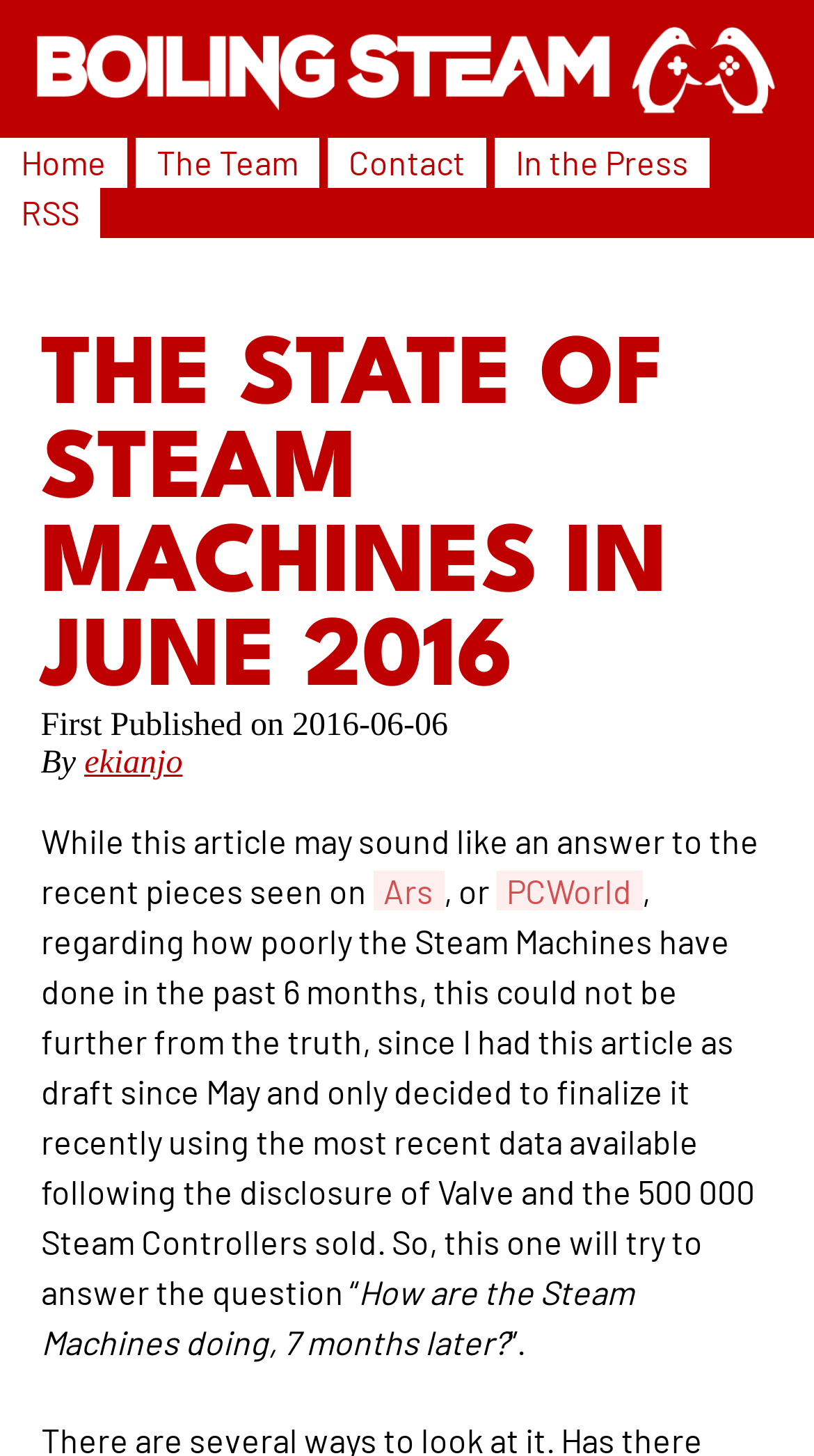Show the bounding box coordinates for the element that needs to be clicked to execute the following instruction: "visit the team page". Provide the coordinates in the form of four float numbers between 0 and 1, i.e., [left, top, right, bottom].

[0.192, 0.098, 0.367, 0.125]